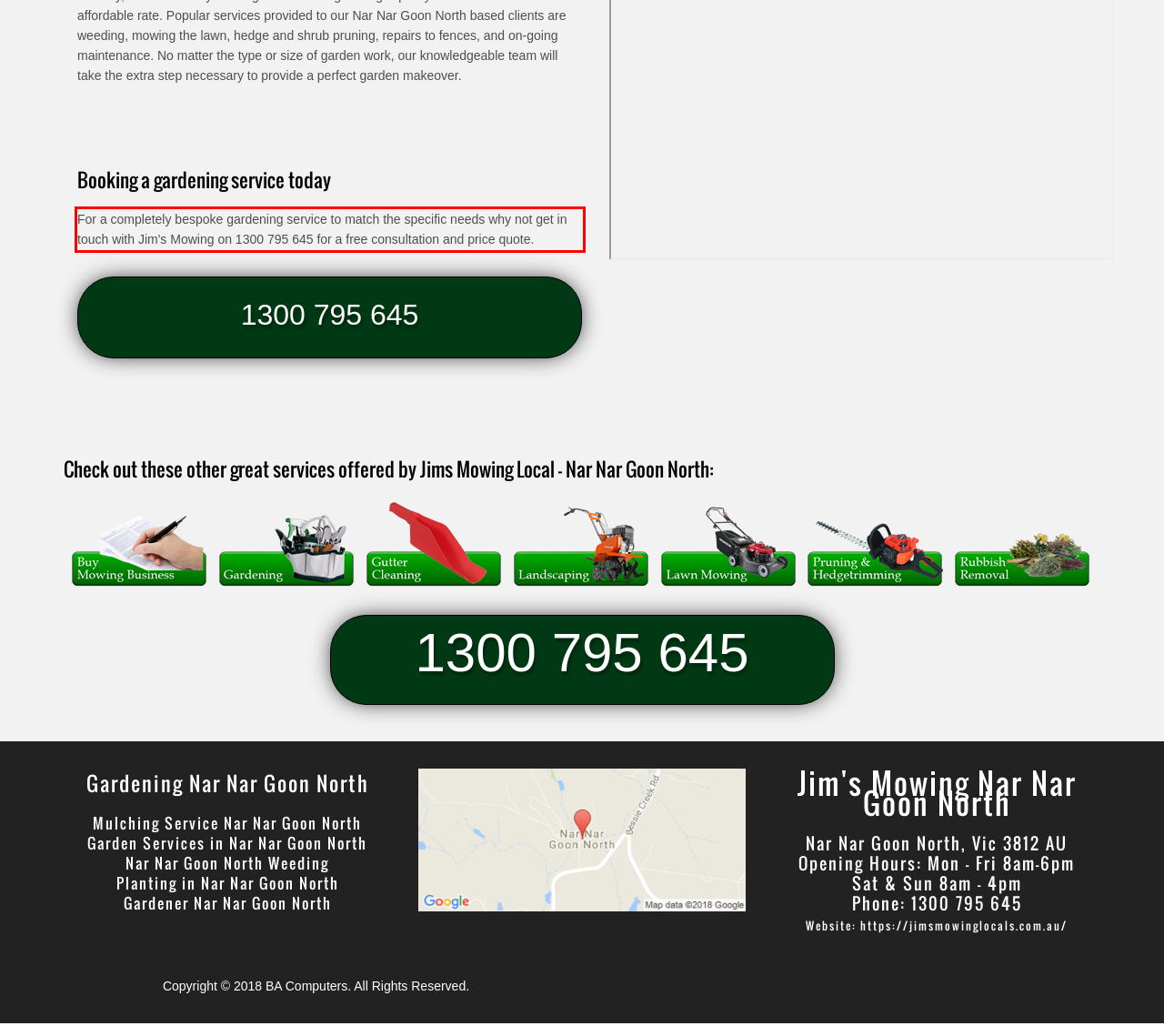You are given a screenshot with a red rectangle. Identify and extract the text within this red bounding box using OCR.

For a completely bespoke gardening service to match the specific needs why not get in touch with Jim's Mowing on 1300 795 645 for a free consultation and price quote.